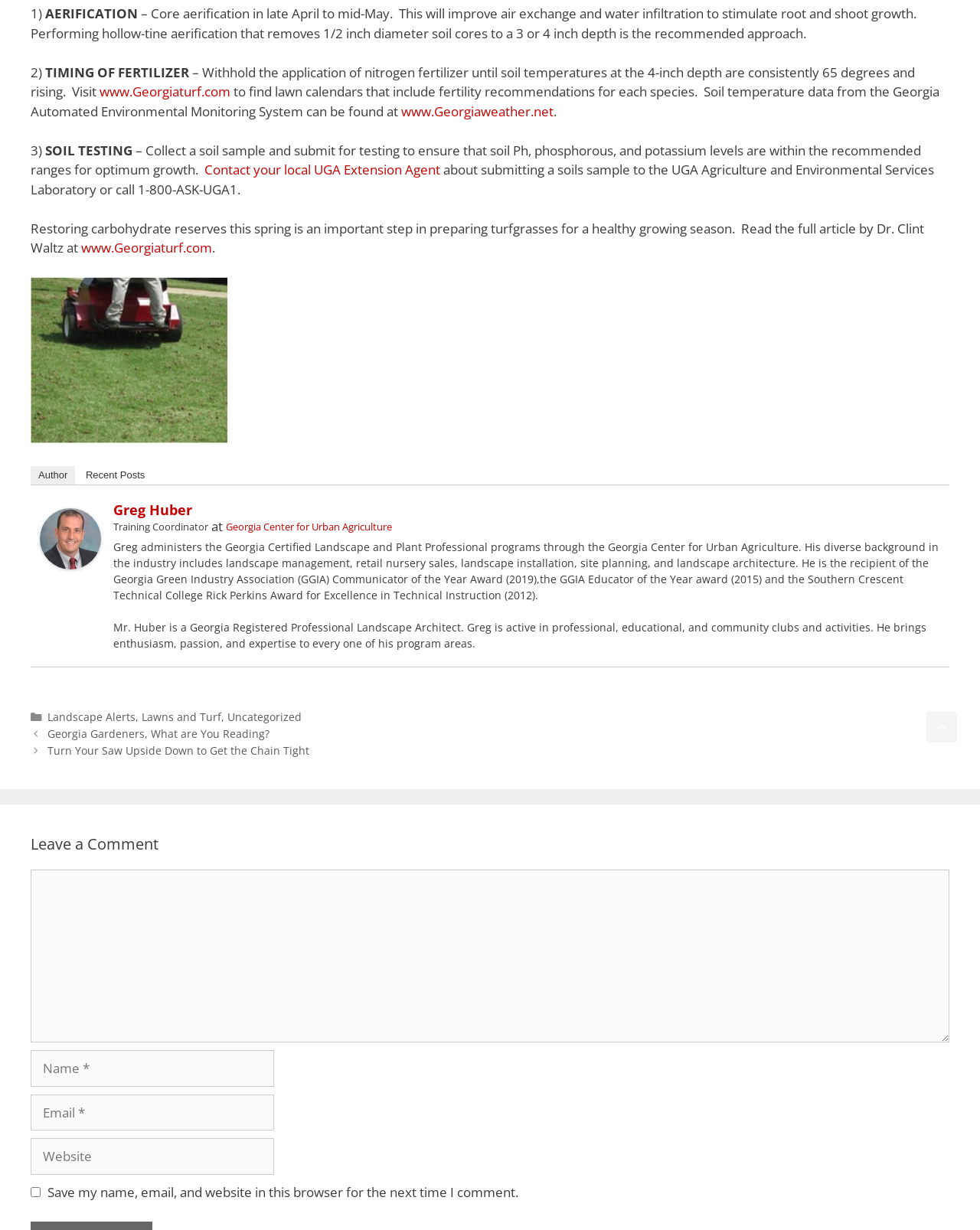Find the UI element described as: "Site notice" and predict its bounding box coordinates. Ensure the coordinates are four float numbers between 0 and 1, [left, top, right, bottom].

None